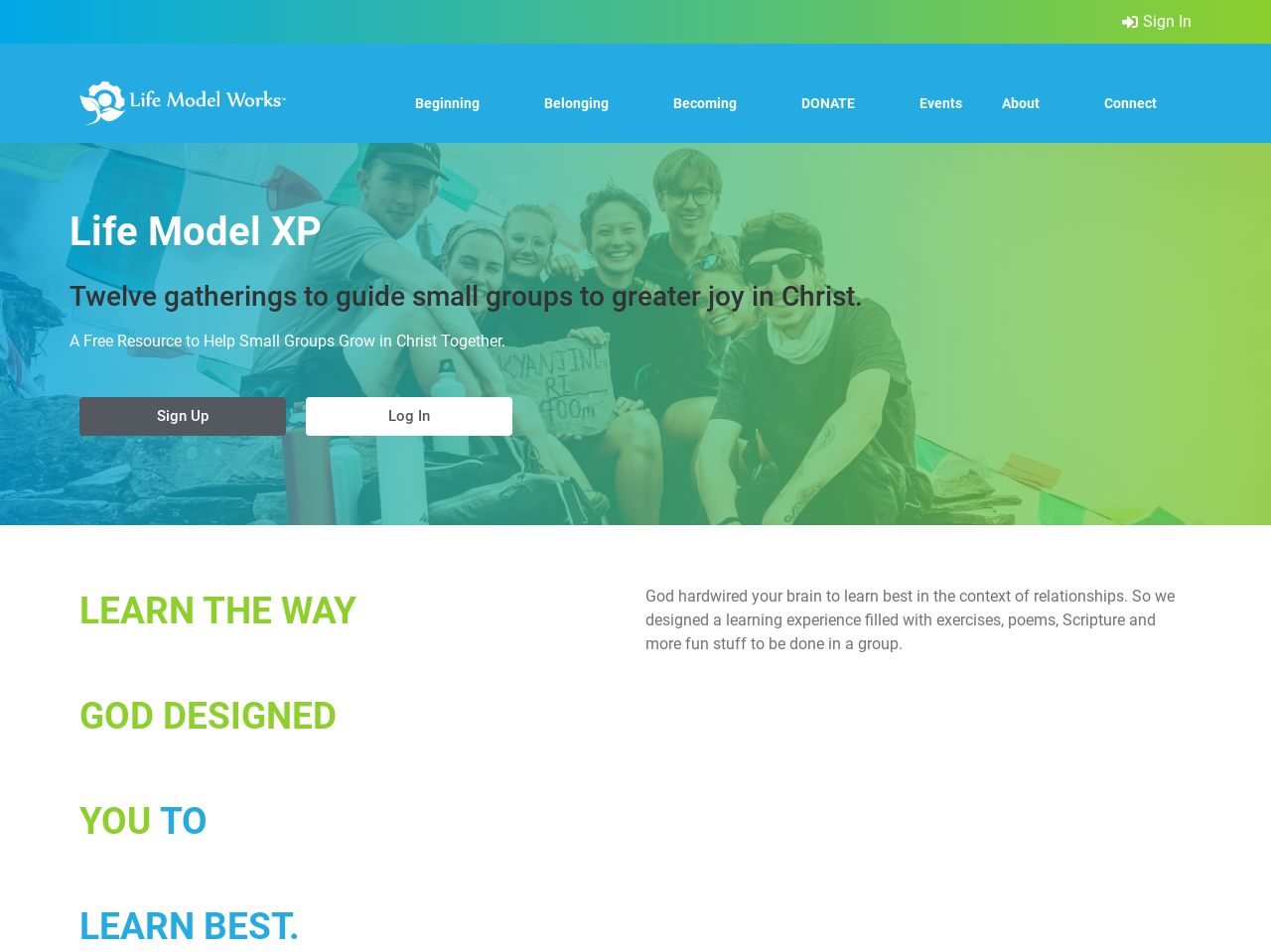Please analyze the image and provide a thorough answer to the question:
How many buttons are there for user authentication?

I counted the number of buttons for user authentication, which are 'Sign Up' and 'Log In'. There are 2 of them.